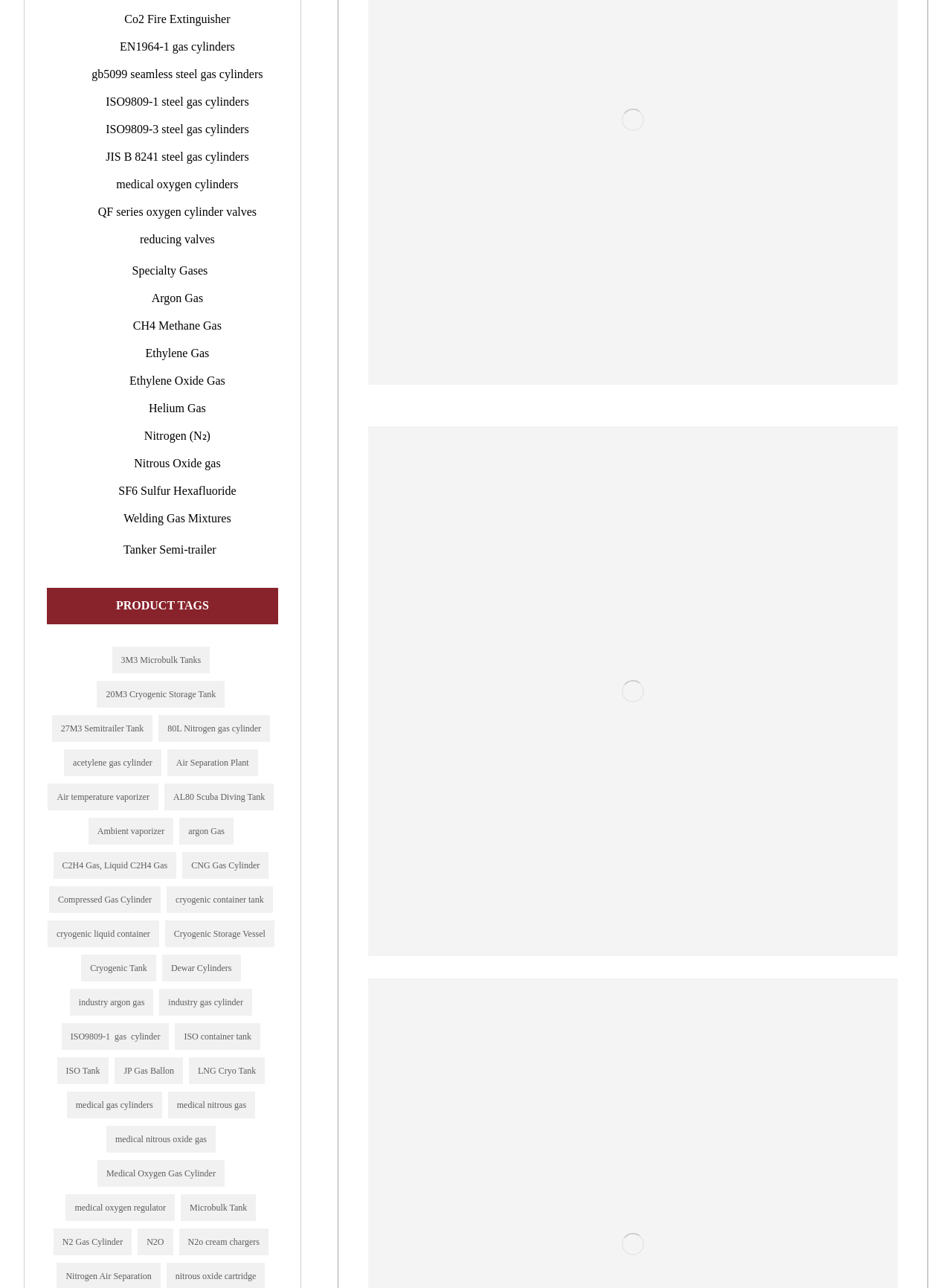Please provide a comprehensive response to the question below by analyzing the image: 
What is the main topic of the webpage?

Based on the links, headings, and content of the webpage, it is clear that the main topic of the webpage is gas and cylinders, including the sale and categorization of various types of gas cylinders and tanks.